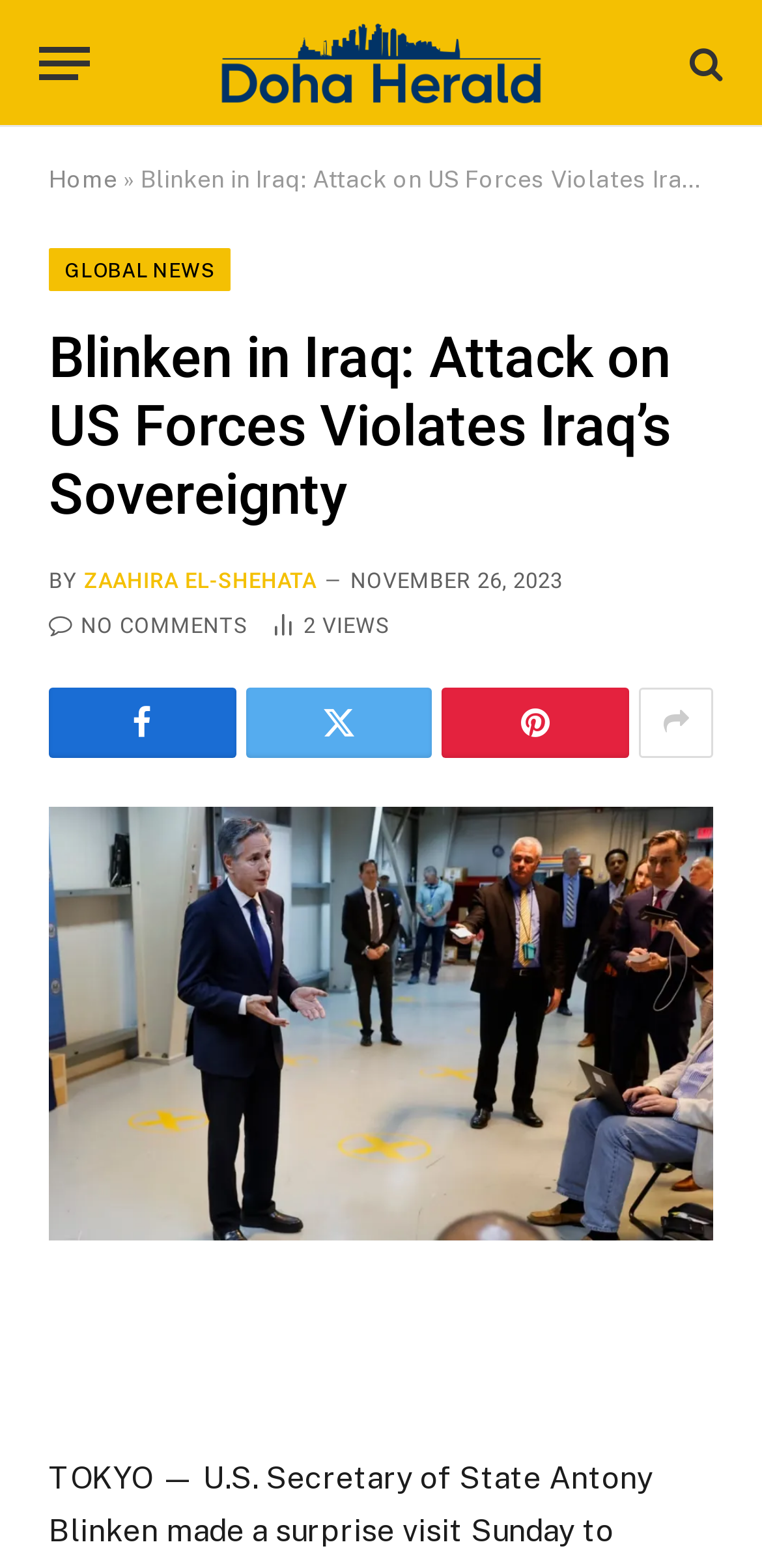What is the topic of the article?
Answer the question with a single word or phrase, referring to the image.

Blinken in Iraq